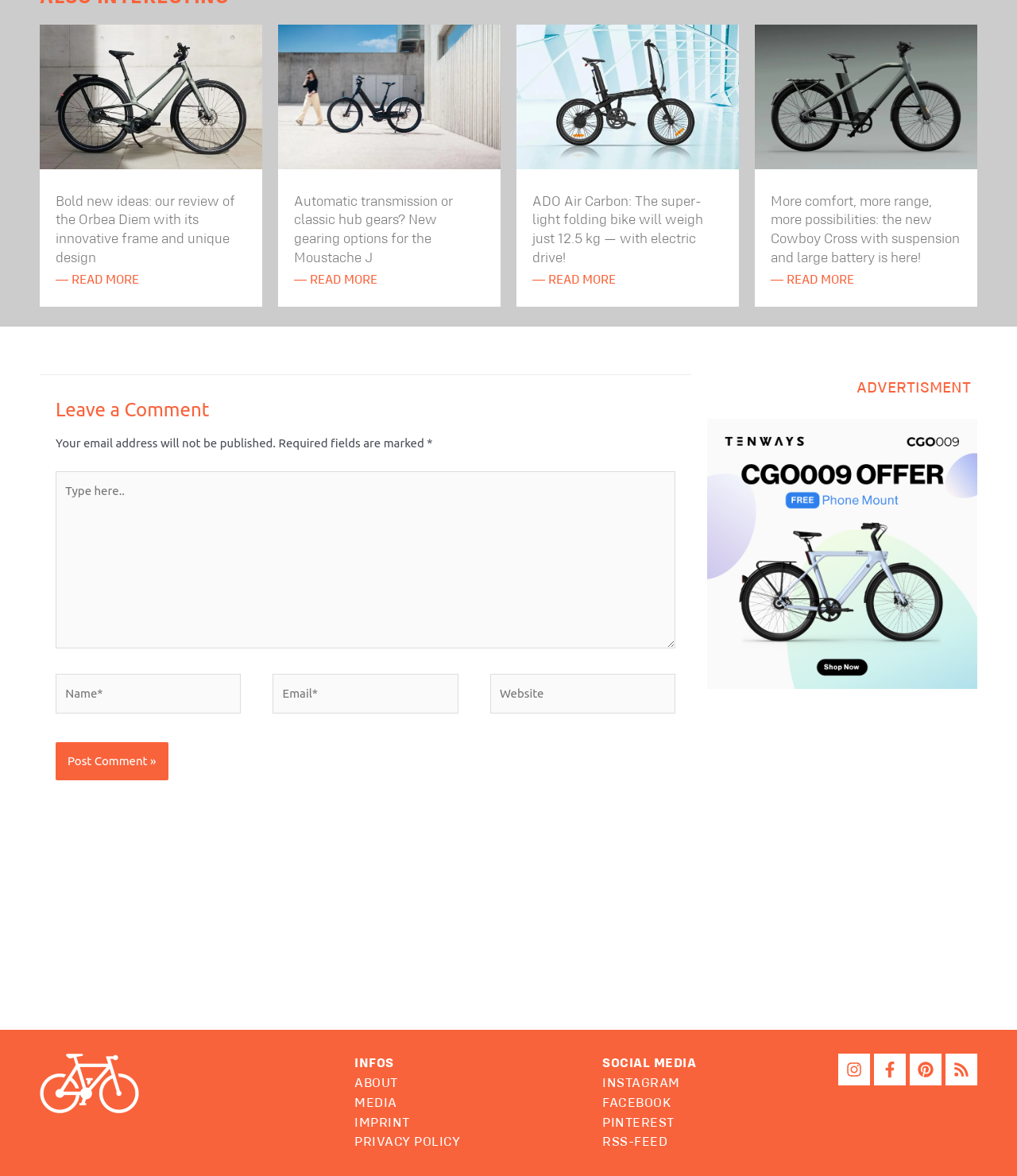How many navigation links are at the top of the page?
Answer the question with a single word or phrase, referring to the image.

5